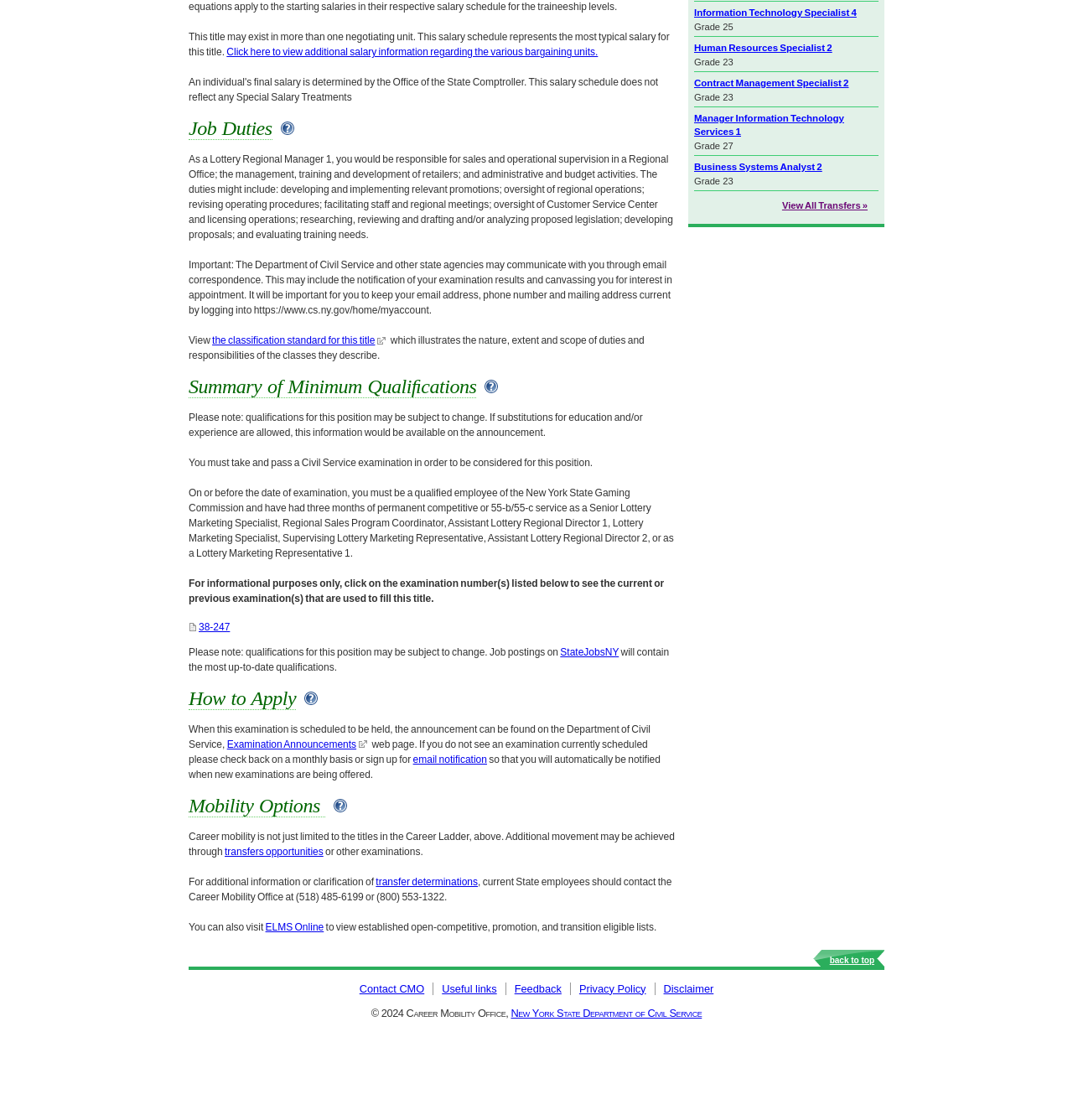Using the provided element description "Job Duties", determine the bounding box coordinates of the UI element.

[0.176, 0.105, 0.254, 0.125]